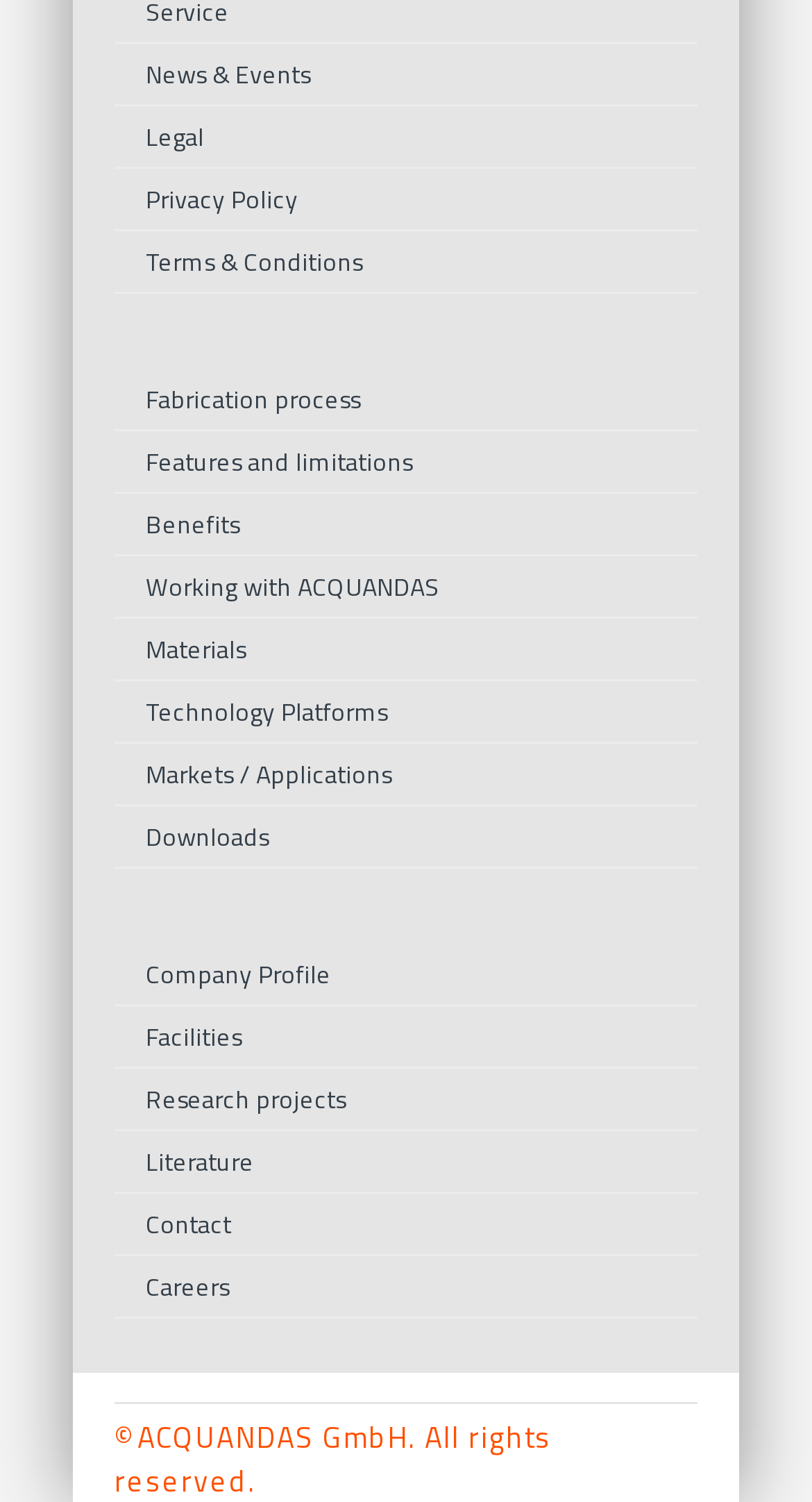Find the bounding box coordinates for the area that should be clicked to accomplish the instruction: "Explore technology platforms".

[0.141, 0.454, 0.859, 0.495]